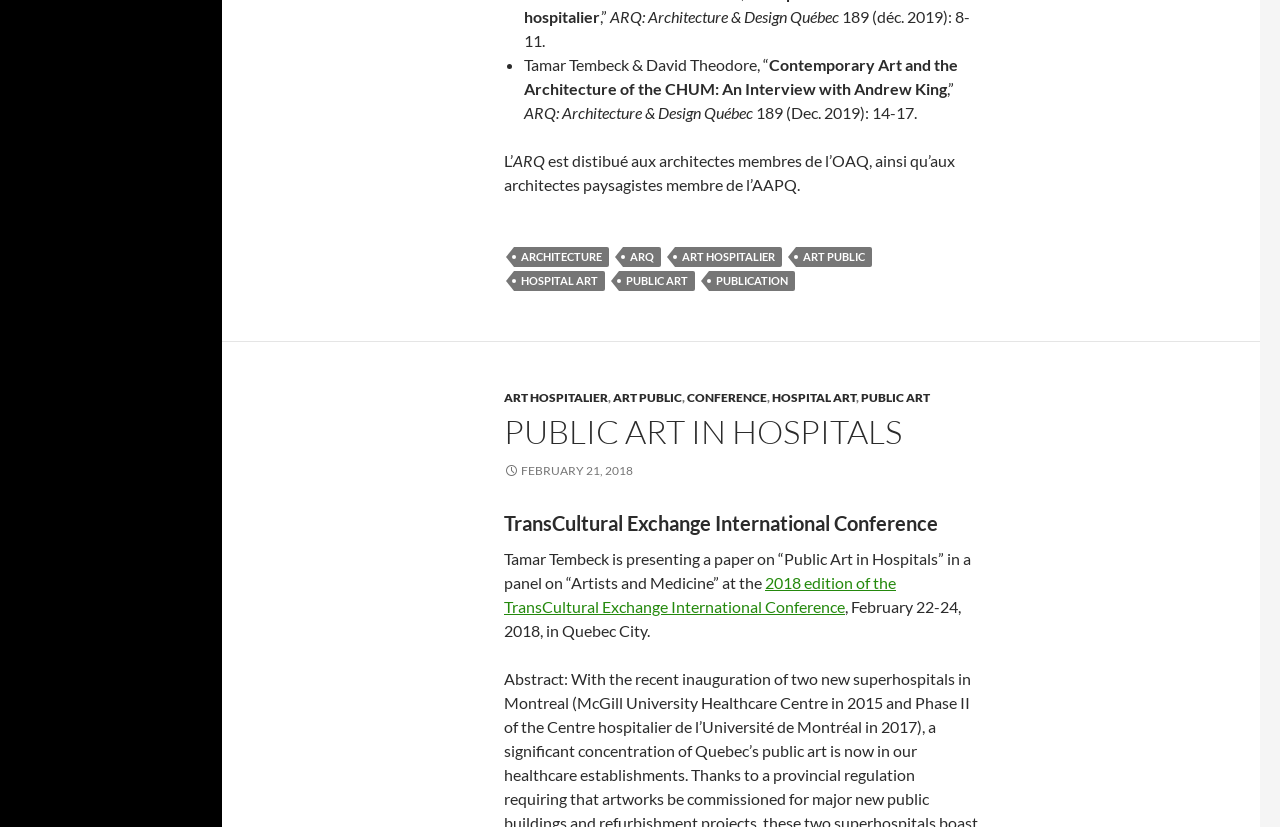Kindly determine the bounding box coordinates of the area that needs to be clicked to fulfill this instruction: "Read about PUBLIC ART IN HOSPITALS".

[0.394, 0.497, 0.705, 0.547]